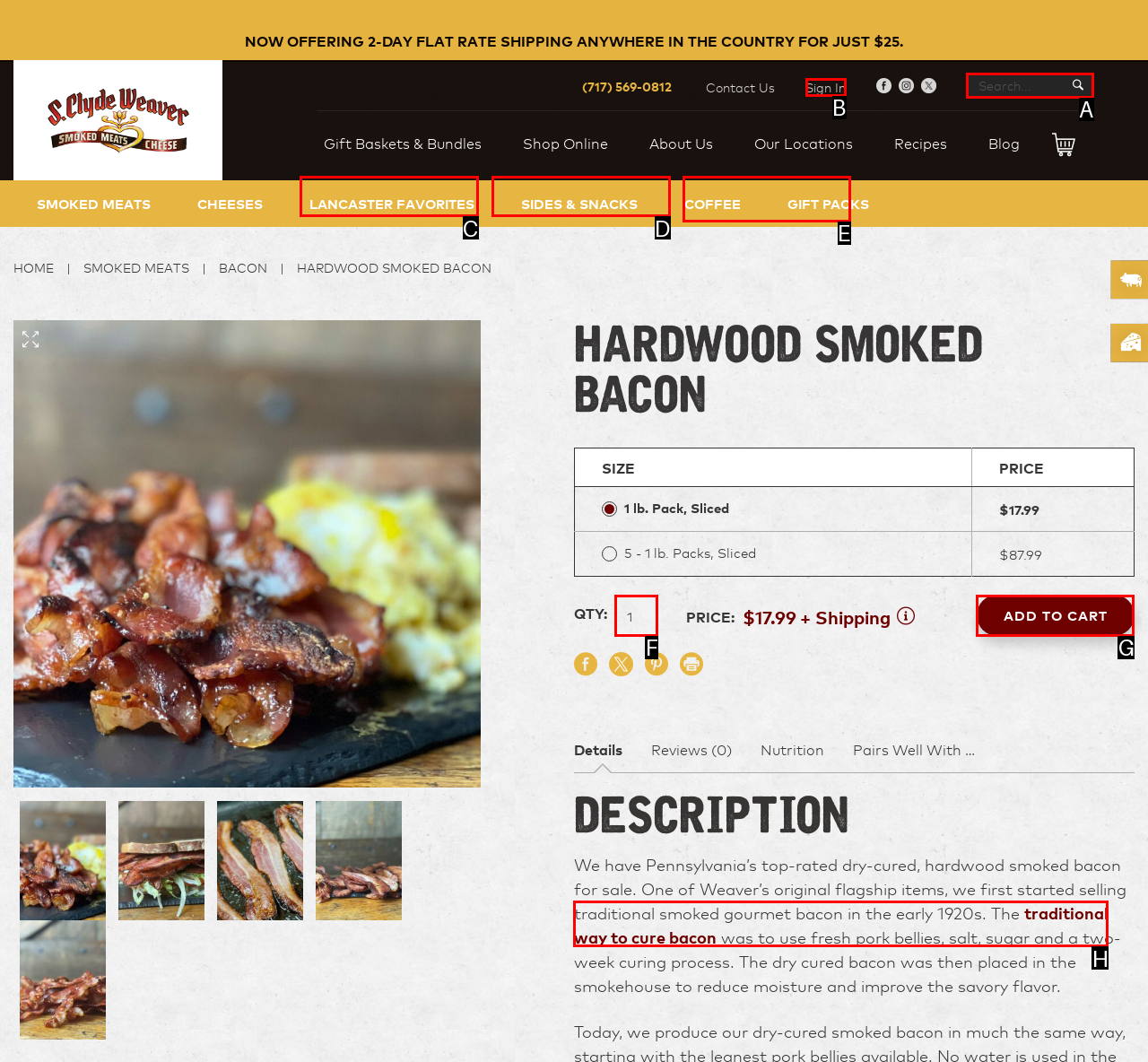Select the letter of the UI element that matches this task: Subscribe to the newsletter
Provide the answer as the letter of the correct choice.

E